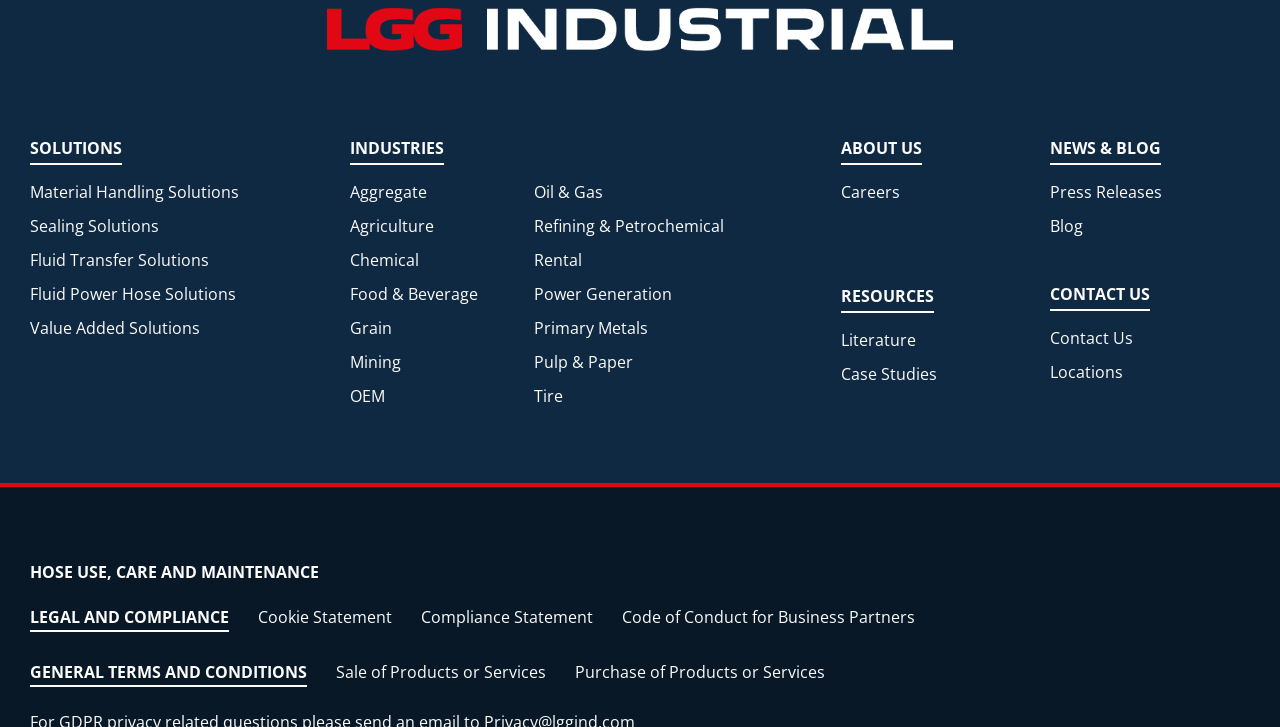Could you indicate the bounding box coordinates of the region to click in order to complete this instruction: "Click on Material Handling Solutions".

[0.023, 0.241, 0.187, 0.288]